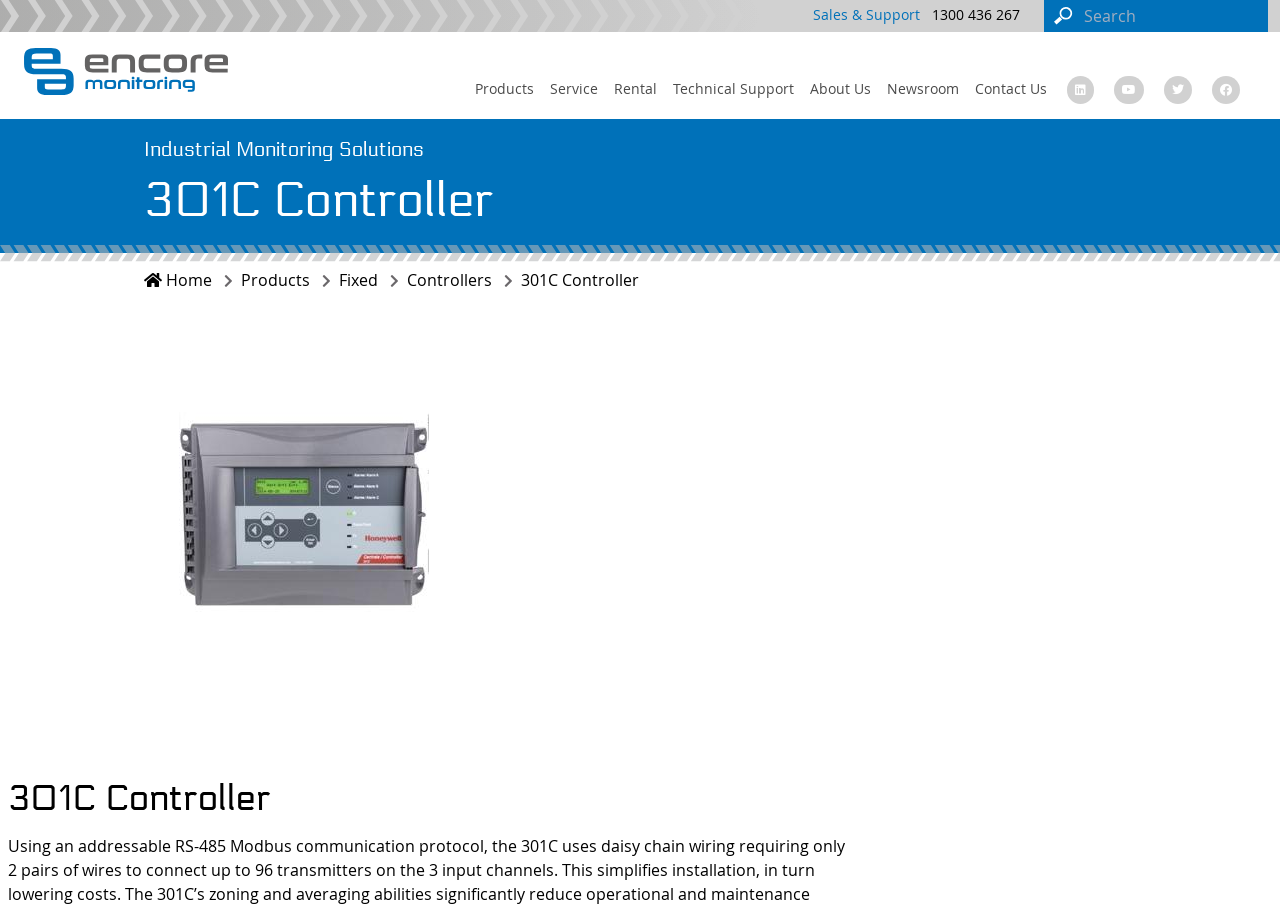Find the bounding box coordinates for the HTML element described as: "Controllers". The coordinates should consist of four float values between 0 and 1, i.e., [left, top, right, bottom].

[0.318, 0.295, 0.384, 0.319]